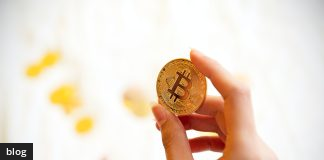What is the background of the image?
Using the details shown in the screenshot, provide a comprehensive answer to the question.

The caption states that the background is softly blurred, which enhances the focus on the gold coin, symbolizing modern digital currency and investment opportunities.